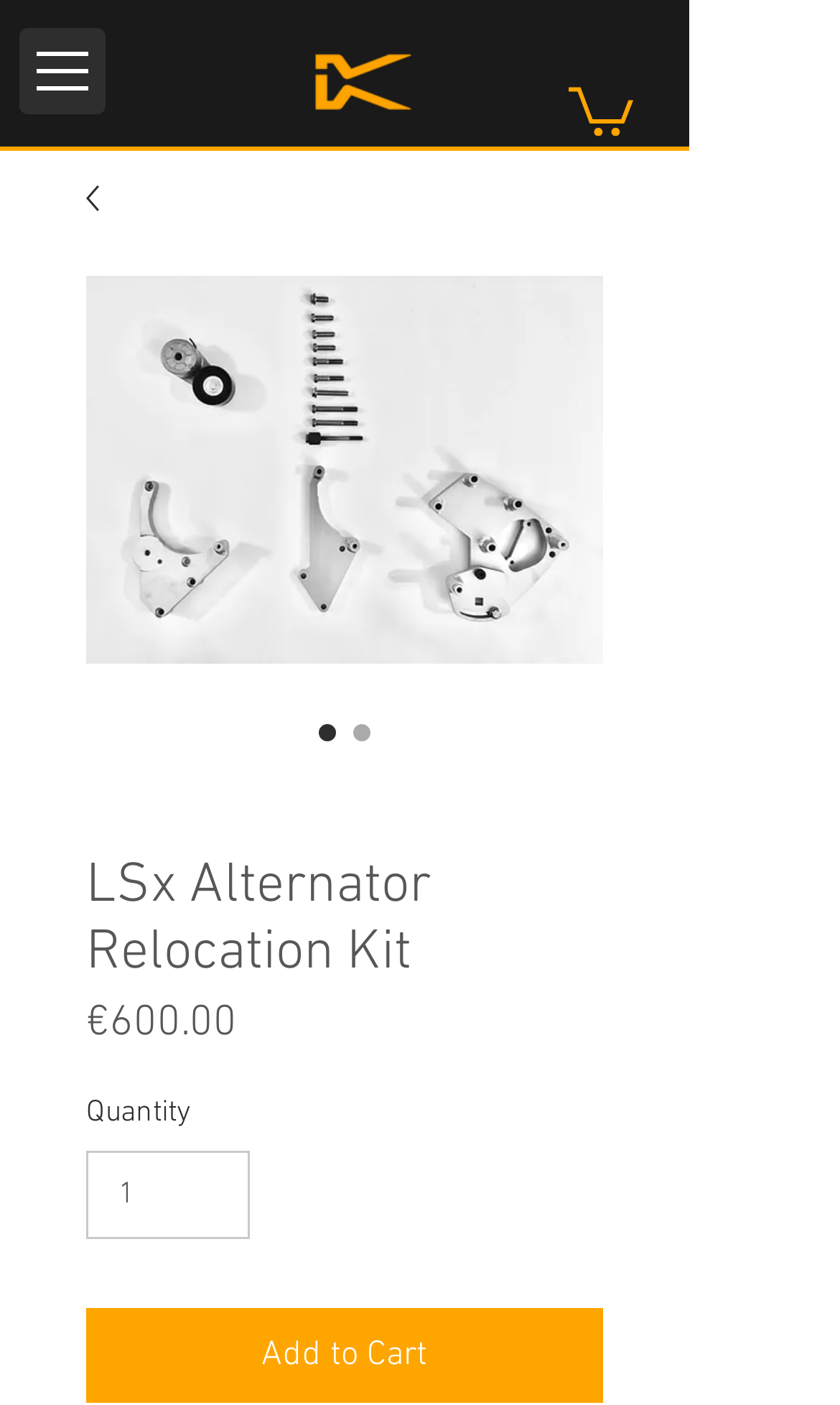Please provide a brief answer to the question using only one word or phrase: 
What is the price of the LSx Alternator Relocation Kit?

€600.00